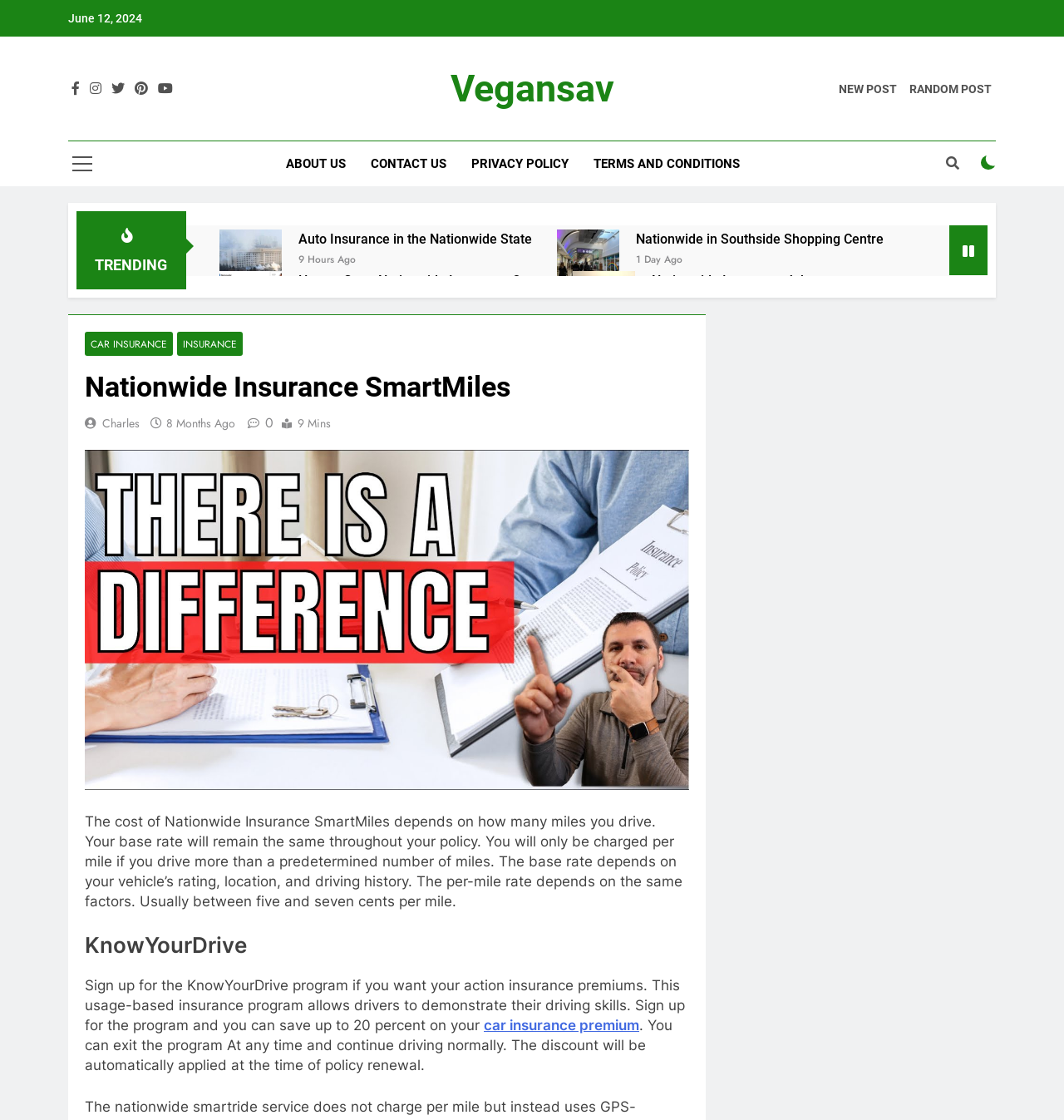Reply to the question with a single word or phrase:
How much does Nationwide Insurance SmartMiles charge per mile?

Five to seven cents